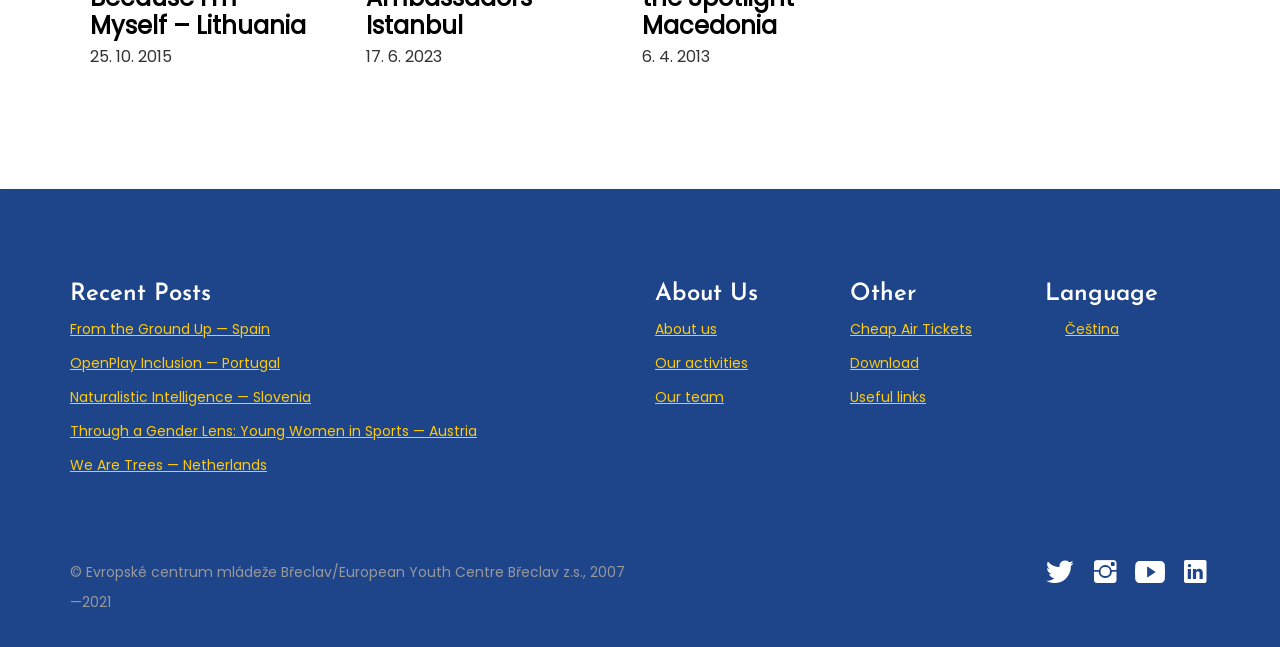Given the description "25. 10. 201514. 2. 2020", provide the bounding box coordinates of the corresponding UI element.

[0.07, 0.183, 0.134, 0.219]